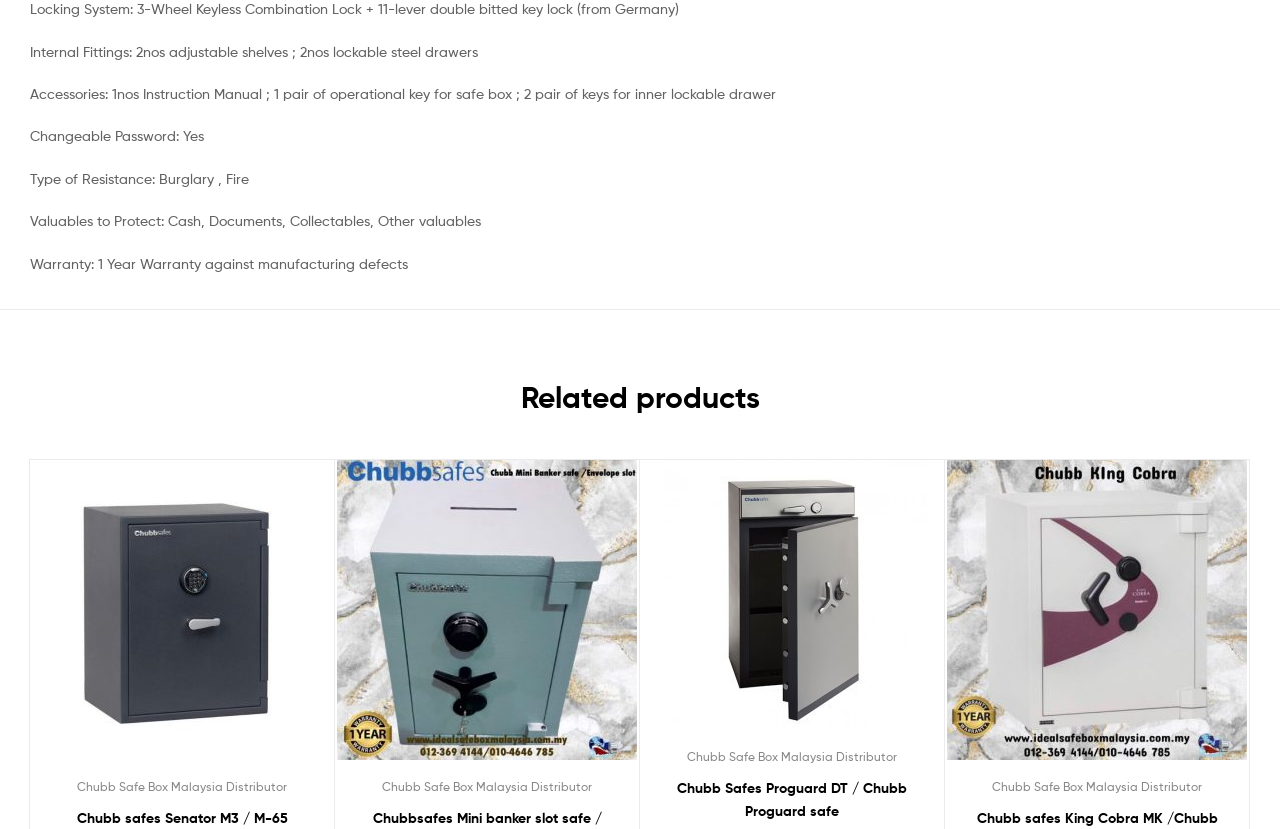Locate the bounding box coordinates of the area you need to click to fulfill this instruction: 'Quick view'. The coordinates must be in the form of four float numbers ranging from 0 to 1: [left, top, right, bottom].

[0.141, 0.723, 0.18, 0.784]